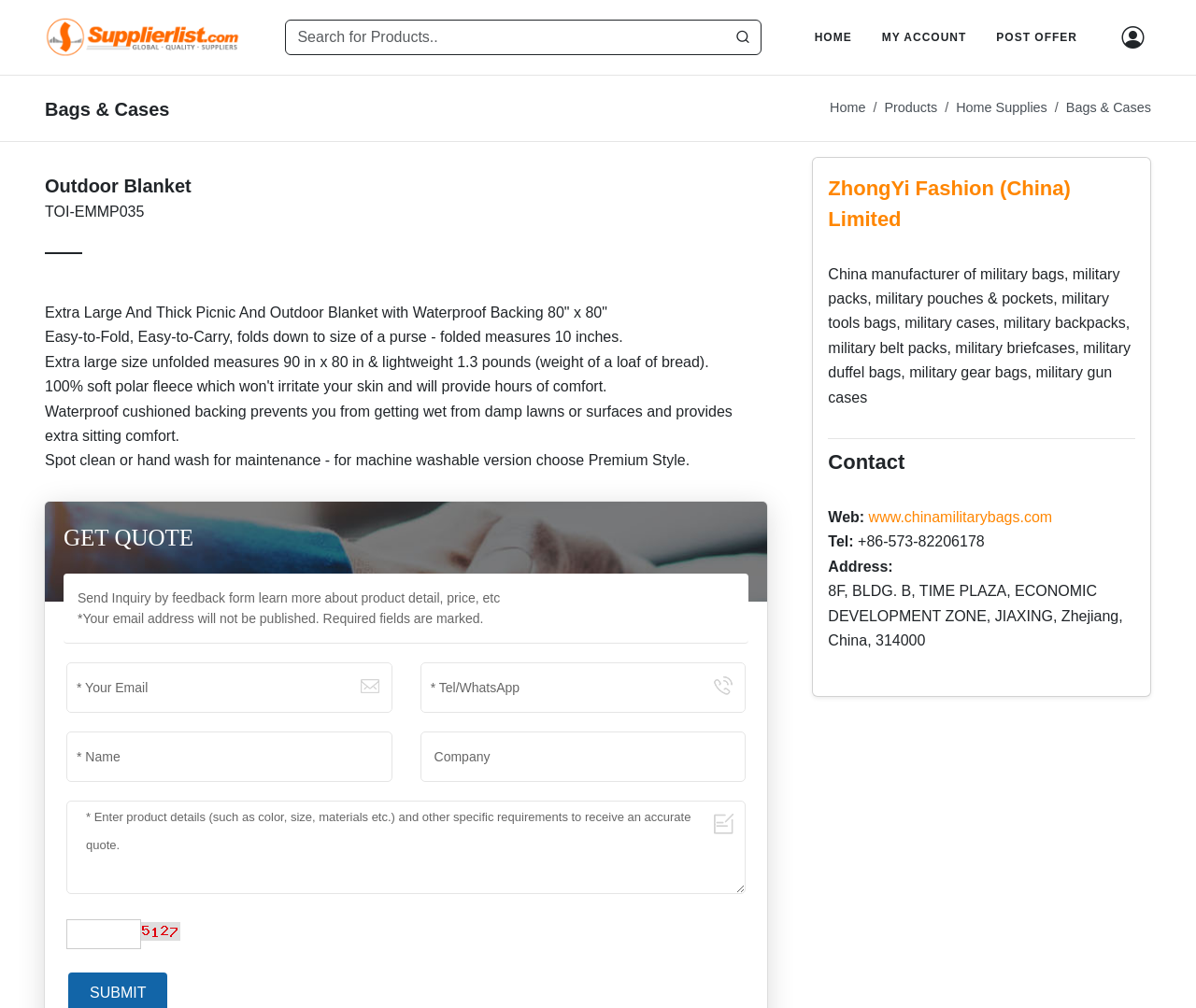Determine the bounding box coordinates of the section I need to click to execute the following instruction: "Search for products". Provide the coordinates as four float numbers between 0 and 1, i.e., [left, top, right, bottom].

[0.239, 0.019, 0.637, 0.055]